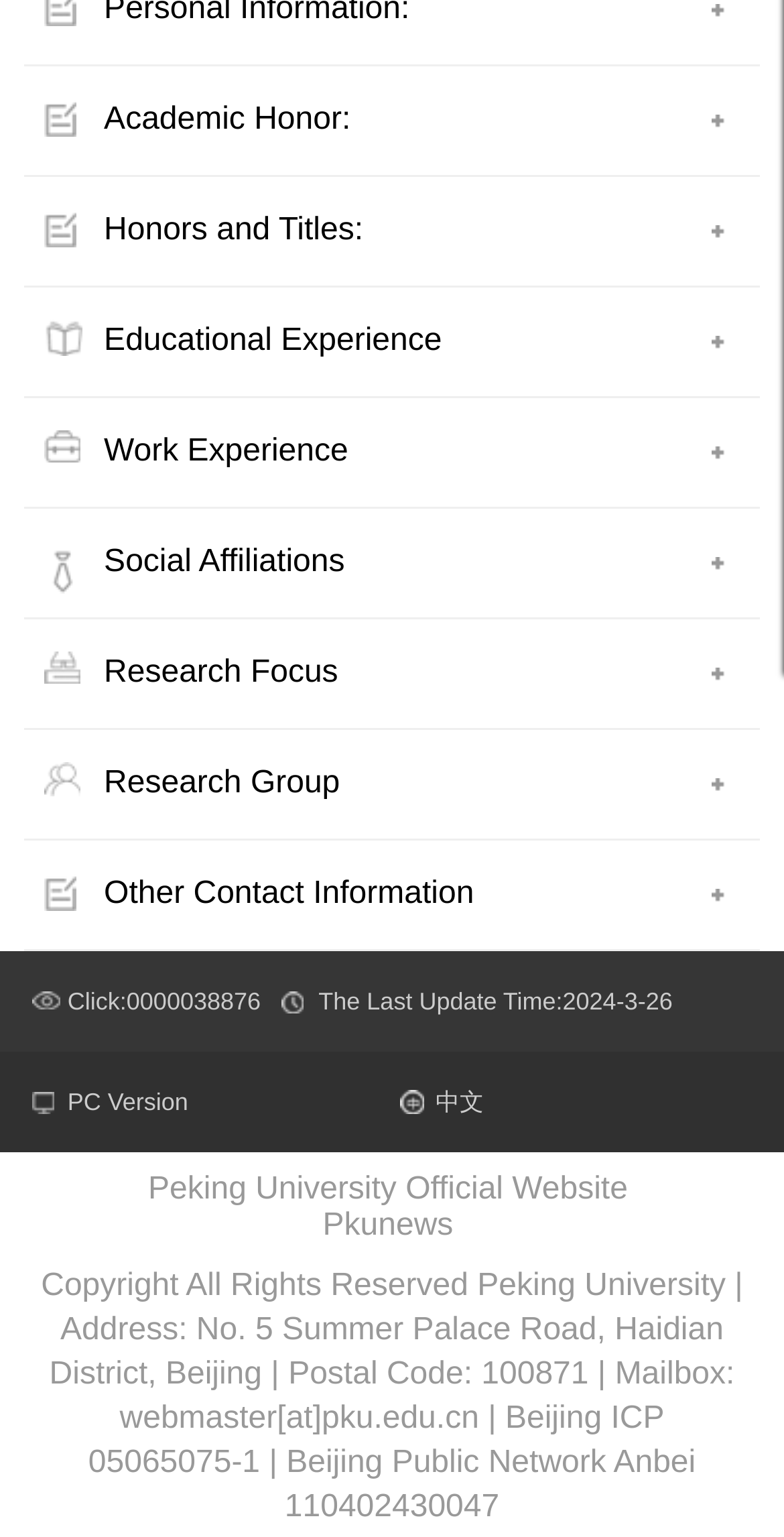Extract the bounding box coordinates of the UI element described: "PC Version". Provide the coordinates in the format [left, top, right, bottom] with values ranging from 0 to 1.

[0.086, 0.708, 0.24, 0.726]